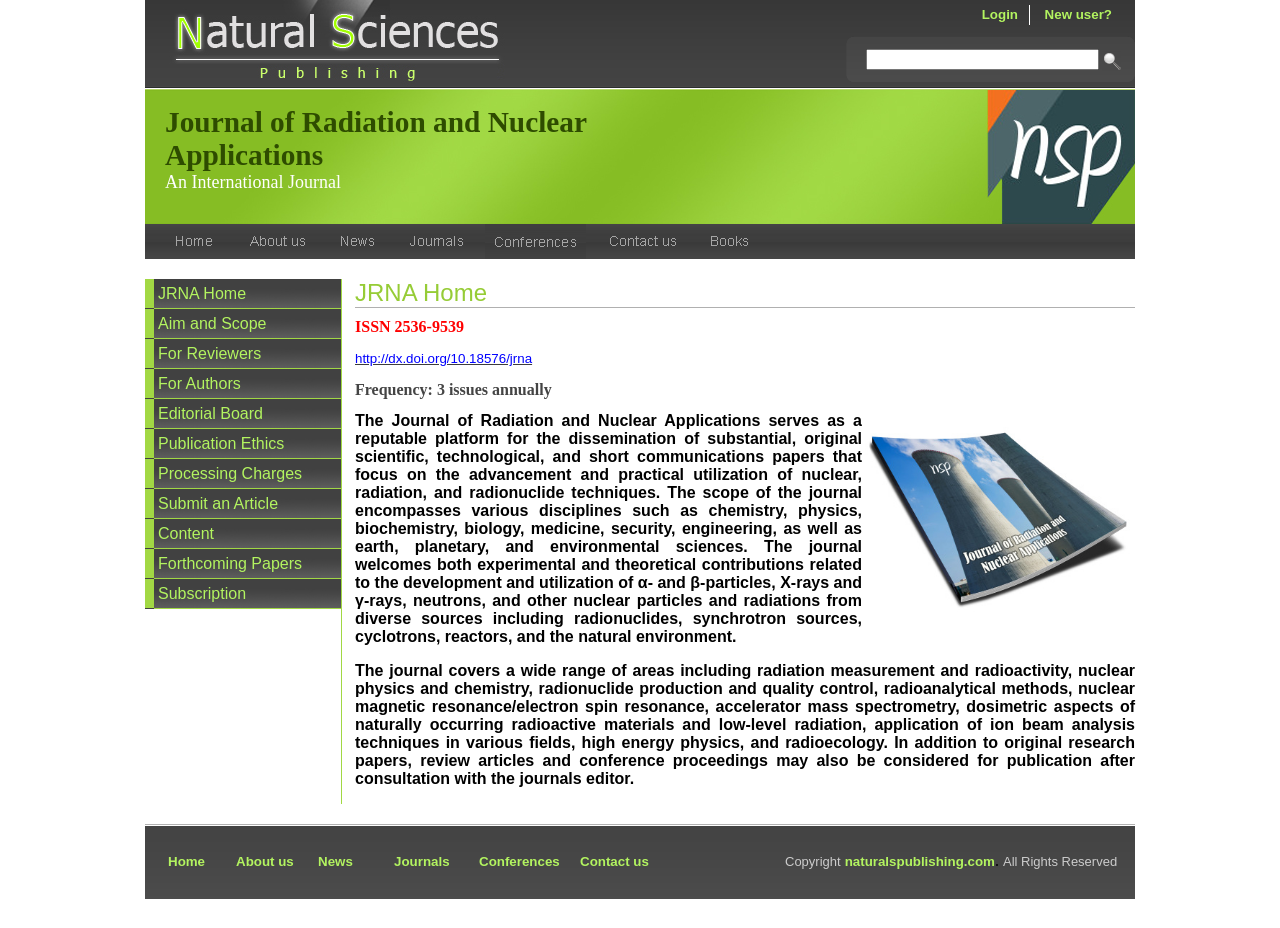Show the bounding box coordinates of the region that should be clicked to follow the instruction: "Click the journal link."

[0.129, 0.264, 0.176, 0.282]